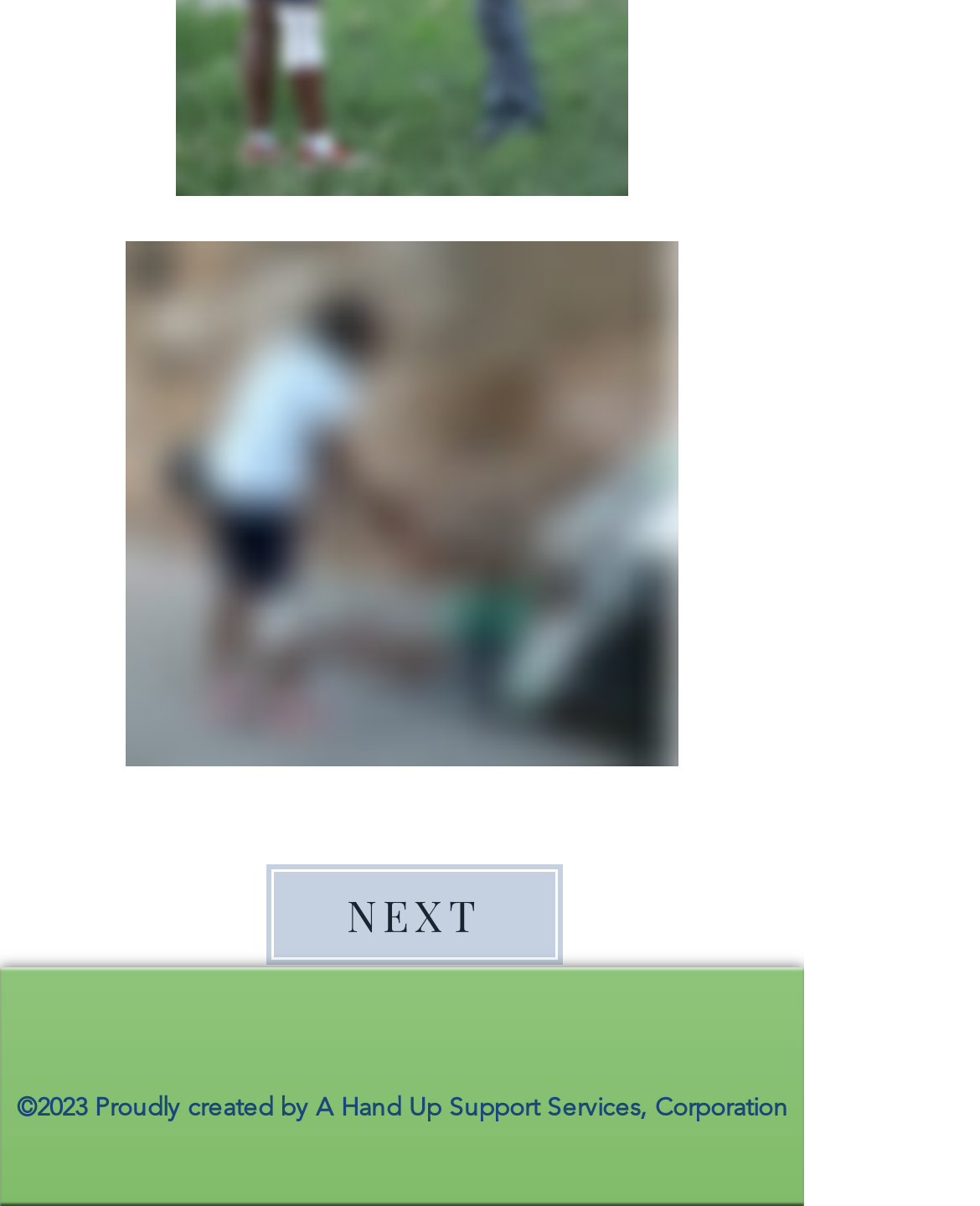Answer the question with a brief word or phrase:
What is the format of the image on the webpage?

PNG